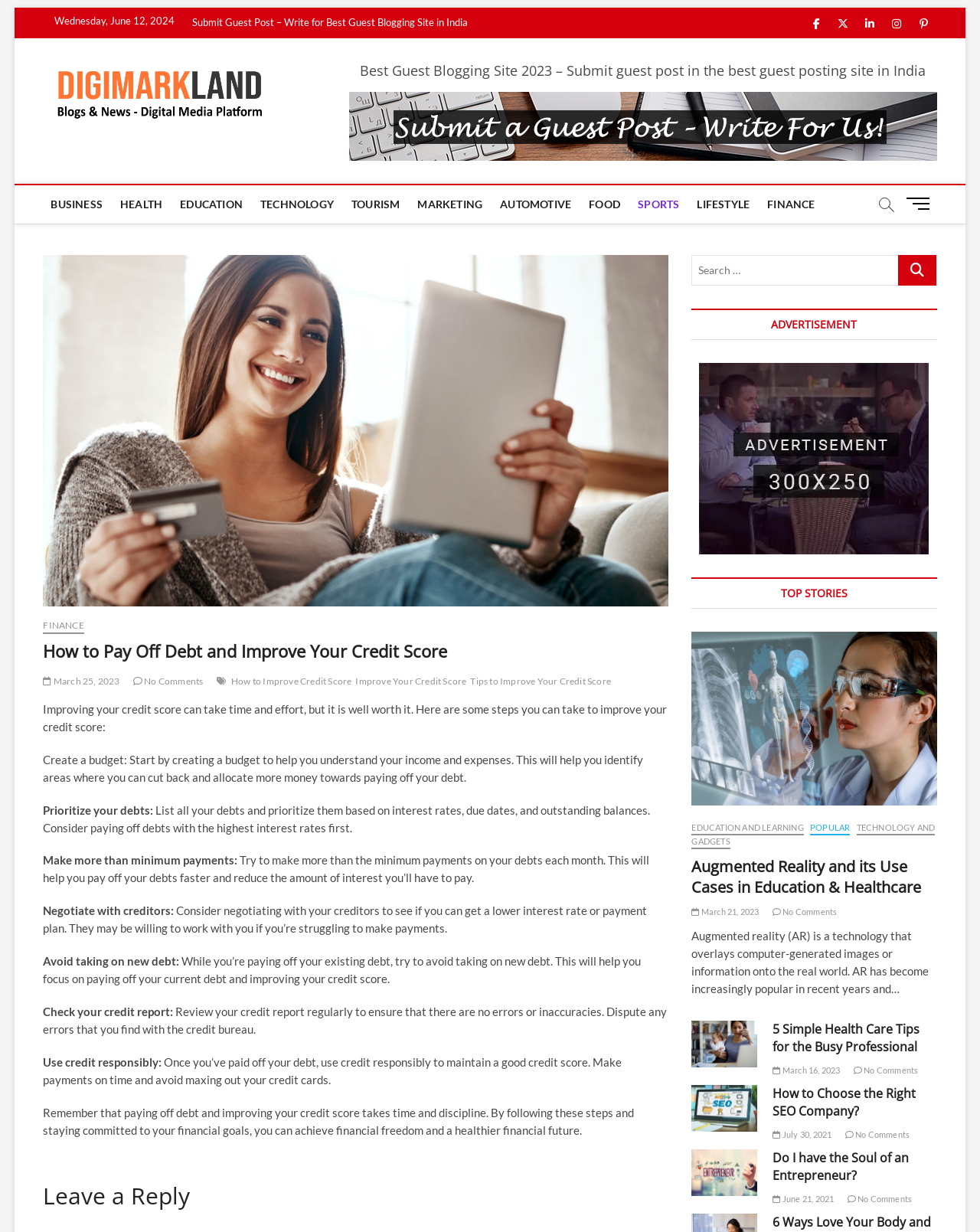Why is it important to check your credit report?
Refer to the screenshot and respond with a concise word or phrase.

To ensure accuracy